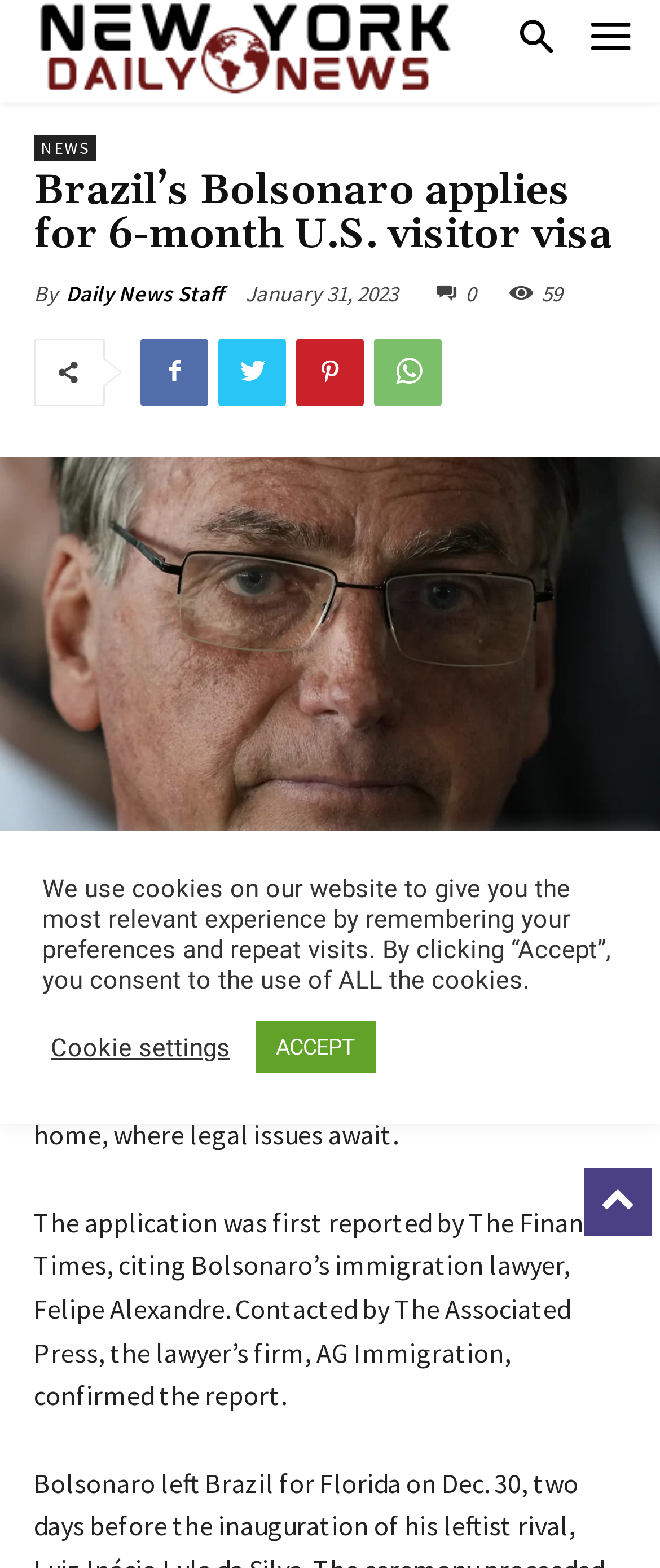Give a one-word or short-phrase answer to the following question: 
What is the duration of the visitor visa?

six-month